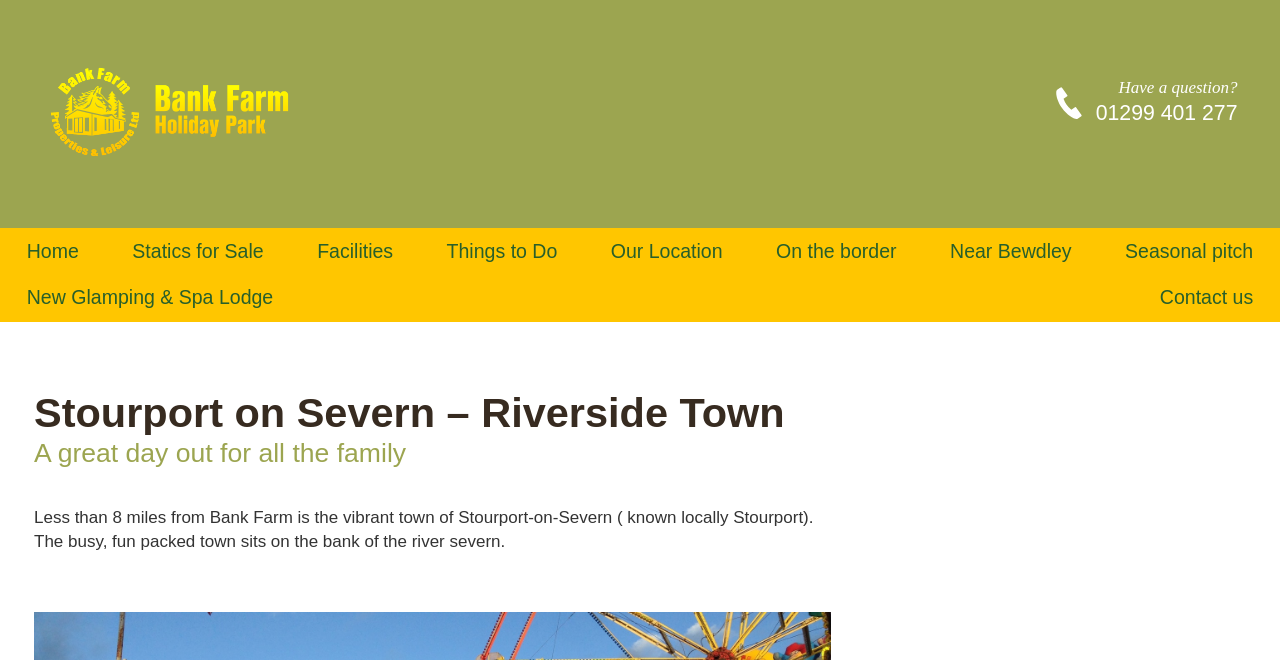How many miles is Stourport-on-Severn from Bank Farm?
Based on the visual details in the image, please answer the question thoroughly.

I found the answer by reading the static text element that describes the distance between Bank Farm and Stourport-on-Severn, which states 'Less than 8 miles from Bank Farm is the vibrant town of Stourport-on-Severn'.